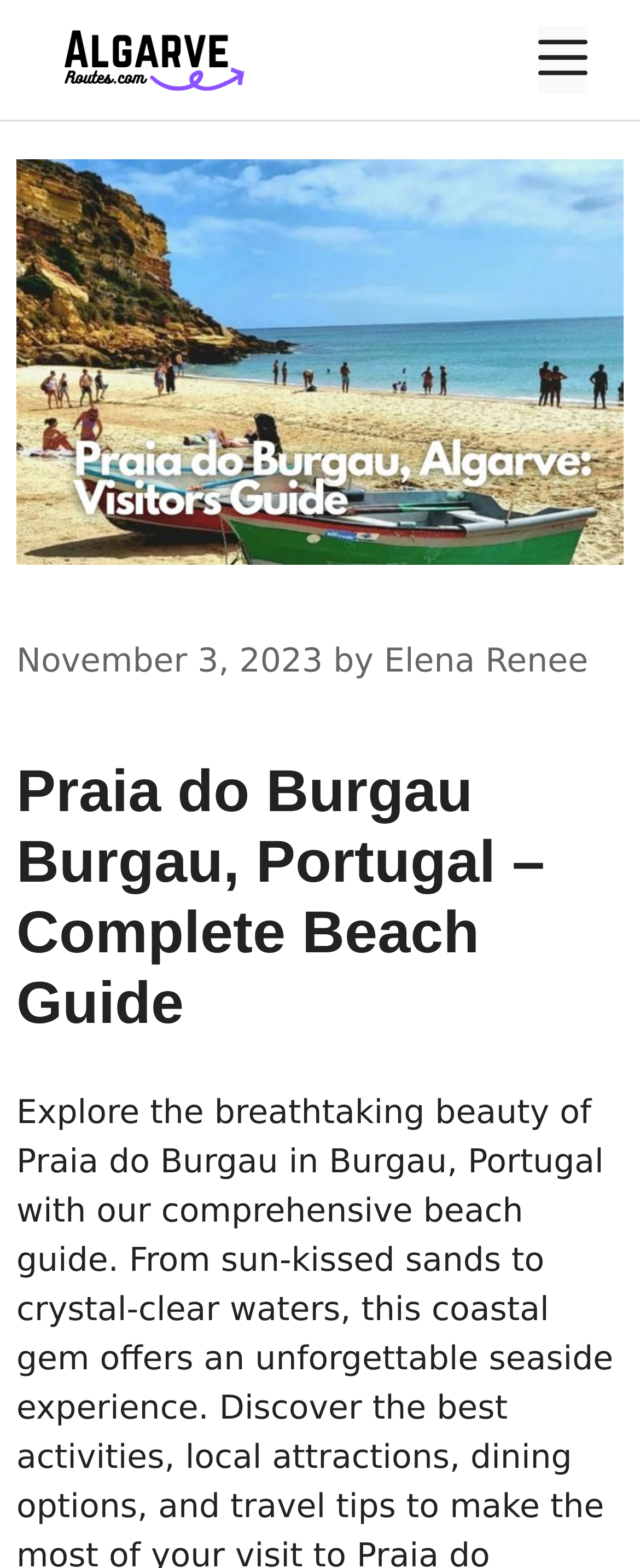Describe all visible elements and their arrangement on the webpage.

The webpage is about Praia do Burgau, a beach in Burgau, Portugal, and provides a comprehensive guide for visitors. At the top of the page, there is a banner with the site's name, accompanied by a link to "Algarve Portugal Travel Guides & Information" on the left and a navigation menu toggle button on the right. Below the banner, there is a large image that takes up most of the width of the page, showcasing Praia do Burgau.

Underneath the image, there is a header section that contains a timestamp indicating the publication date, "November 3, 2023", followed by the author's name, "Elena Renee", and a heading that reads "Praia do Burgau Burgau, Portugal – Complete Beach Guide". The header section spans the entire width of the page.